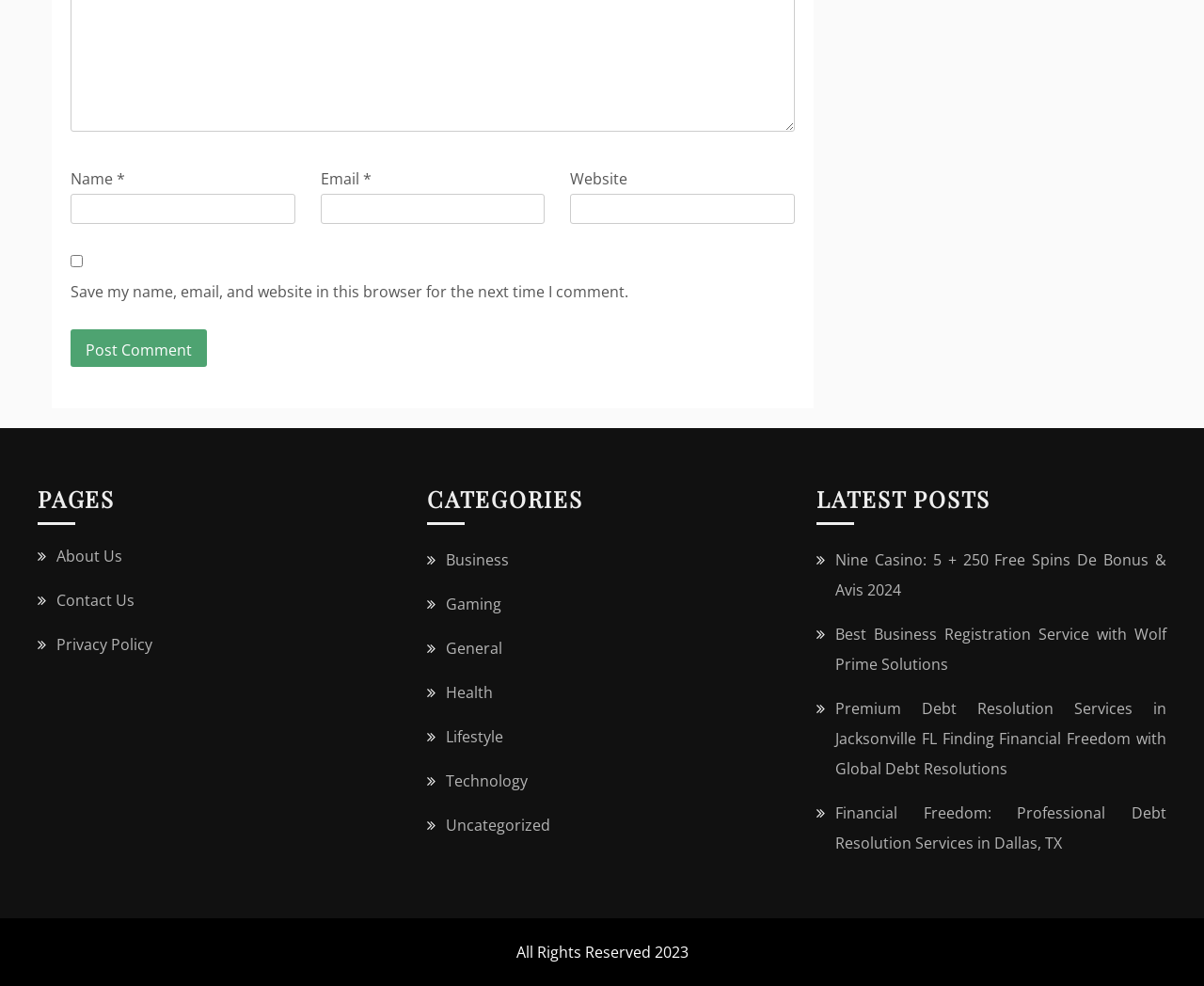What is the copyright year of this website?
Please respond to the question with as much detail as possible.

The website has a footer section that includes the text 'All Rights Reserved 2023', which indicates that the website's copyright year is 2023.